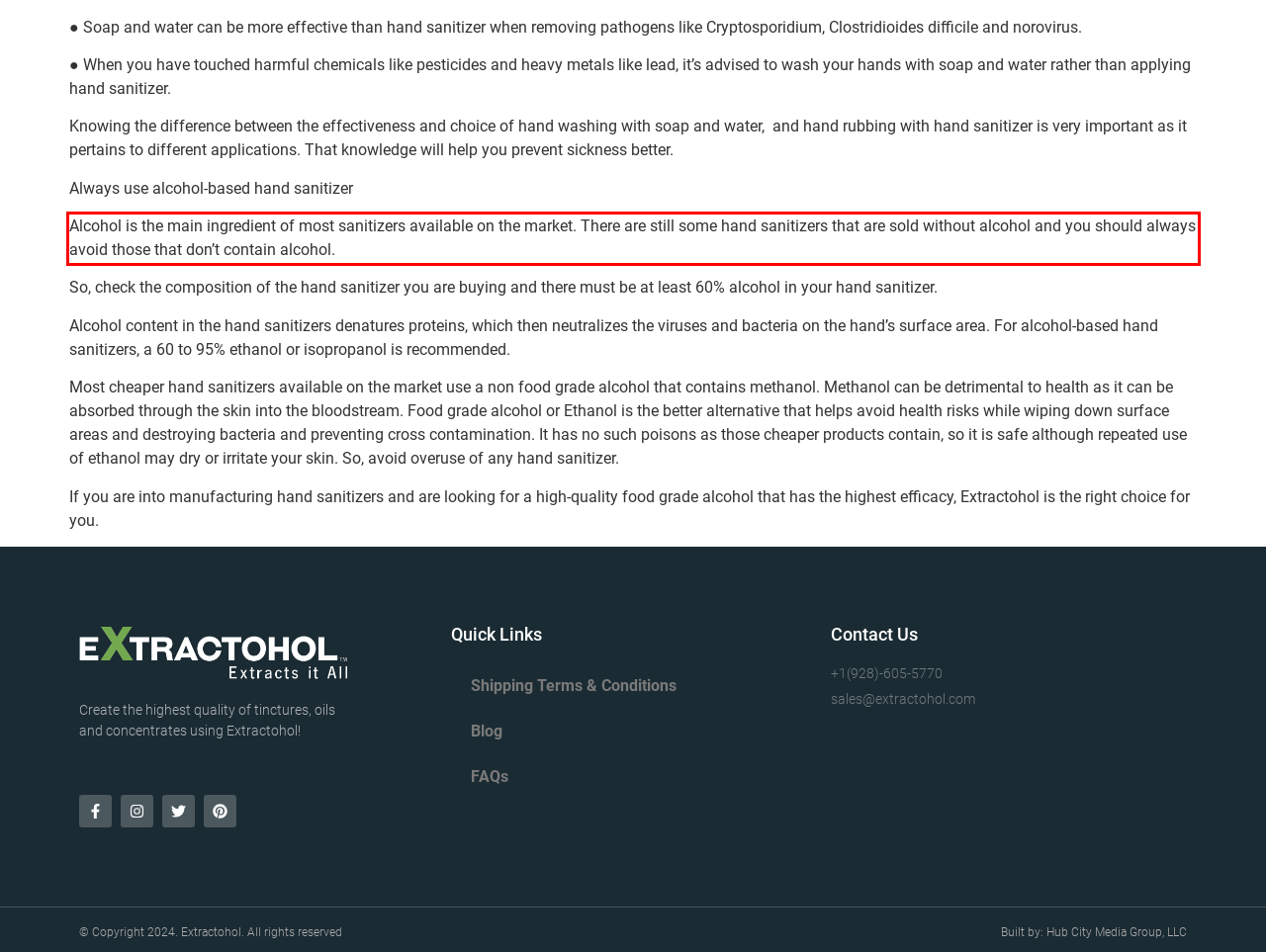In the screenshot of the webpage, find the red bounding box and perform OCR to obtain the text content restricted within this red bounding box.

Alcohol is the main ingredient of most sanitizers available on the market. There are still some hand sanitizers that are sold without alcohol and you should always avoid those that don’t contain alcohol.